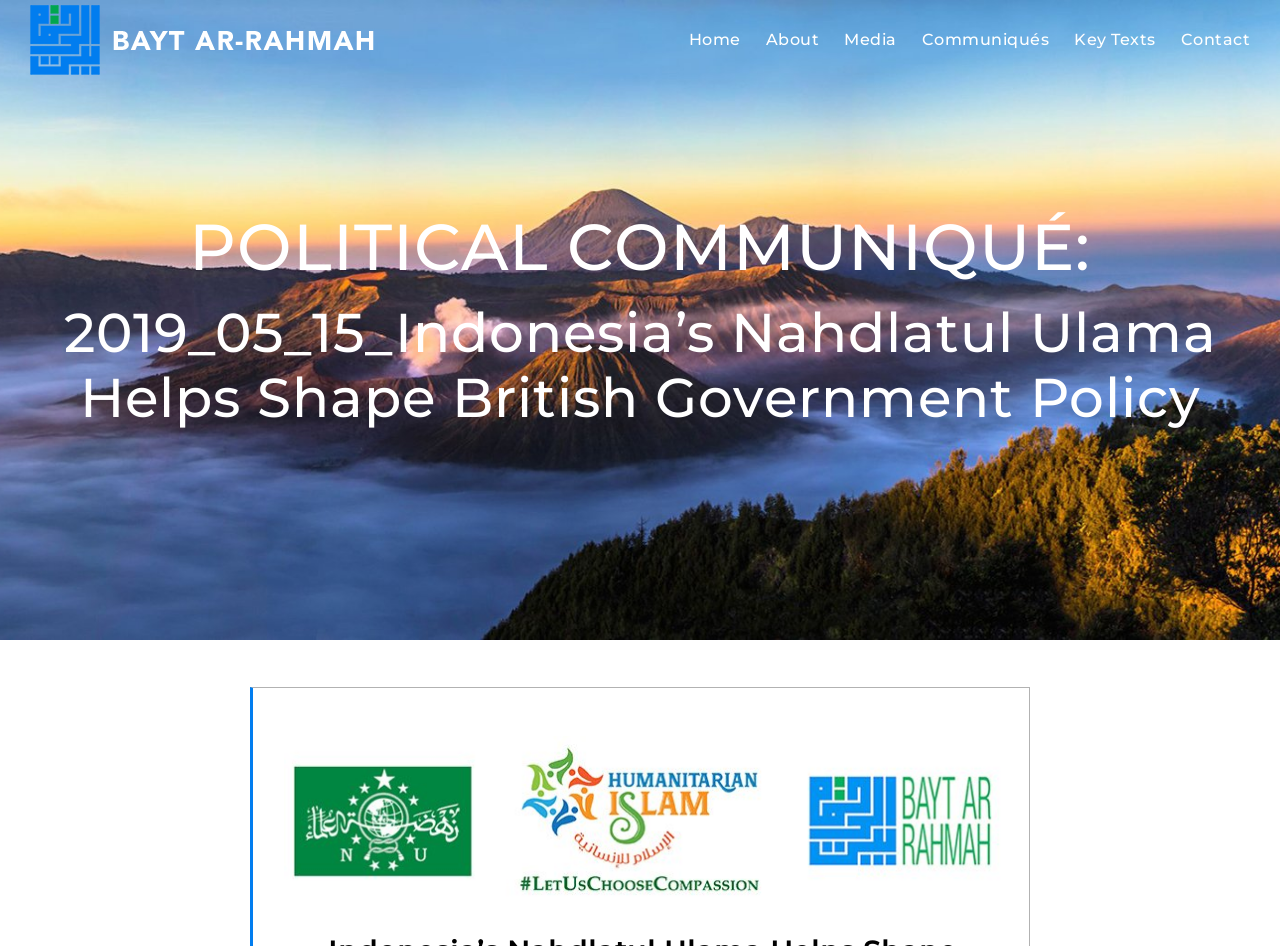Generate a thorough caption detailing the webpage content.

The webpage appears to be an article or news page from the organization Bayt ar-Rahmah / Home of Divine Grace. At the top left corner, there is a logo of the organization, which is an image with a link to the homepage. 

To the right of the logo, there is a main menu navigation bar that spans across the top of the page, containing five menu items: Home, About, Media, Communiqués, and Contact. Each menu item has a dropdown menu with a brief description.

Below the navigation bar, there are two headings. The first heading, "POLITICAL COMMUNIQUÉ:", is a subtitle, and the second heading, "2019_05_15_Indonesia’s Nahdlatul Ulama Helps Shape British Government Policy", is the title of the article. The title is quite long and takes up a significant portion of the page.

The content of the article is not explicitly described in the accessibility tree, but based on the title and the meta description, it appears to be about the influence of Indonesia's Nahdlatul Ulama on British government policy, particularly in regards to Islamophobia.